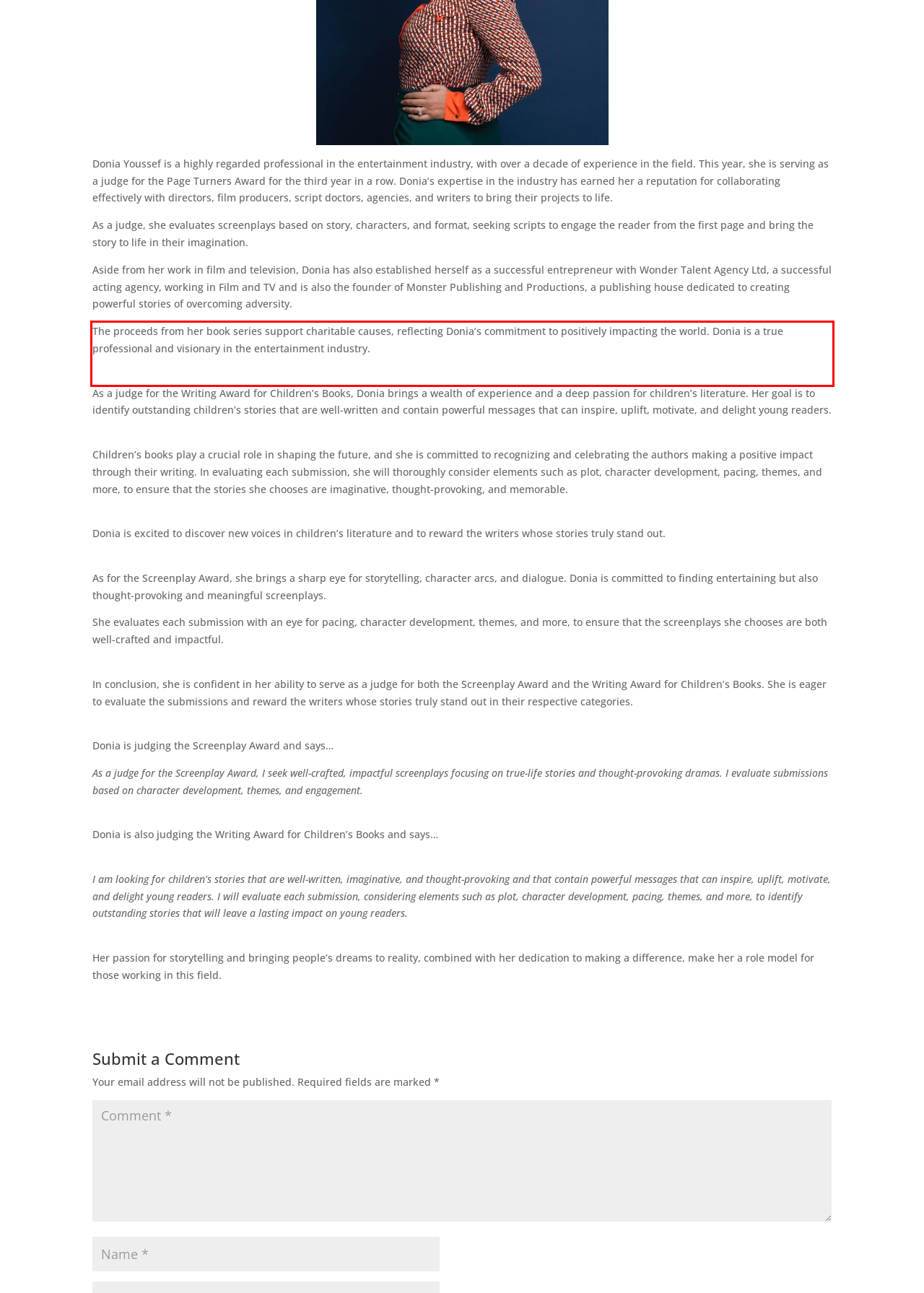You are provided with a webpage screenshot that includes a red rectangle bounding box. Extract the text content from within the bounding box using OCR.

The proceeds from her book series support charitable causes, reflecting Donia’s commitment to positively impacting the world. Donia is a true professional and visionary in the entertainment industry.